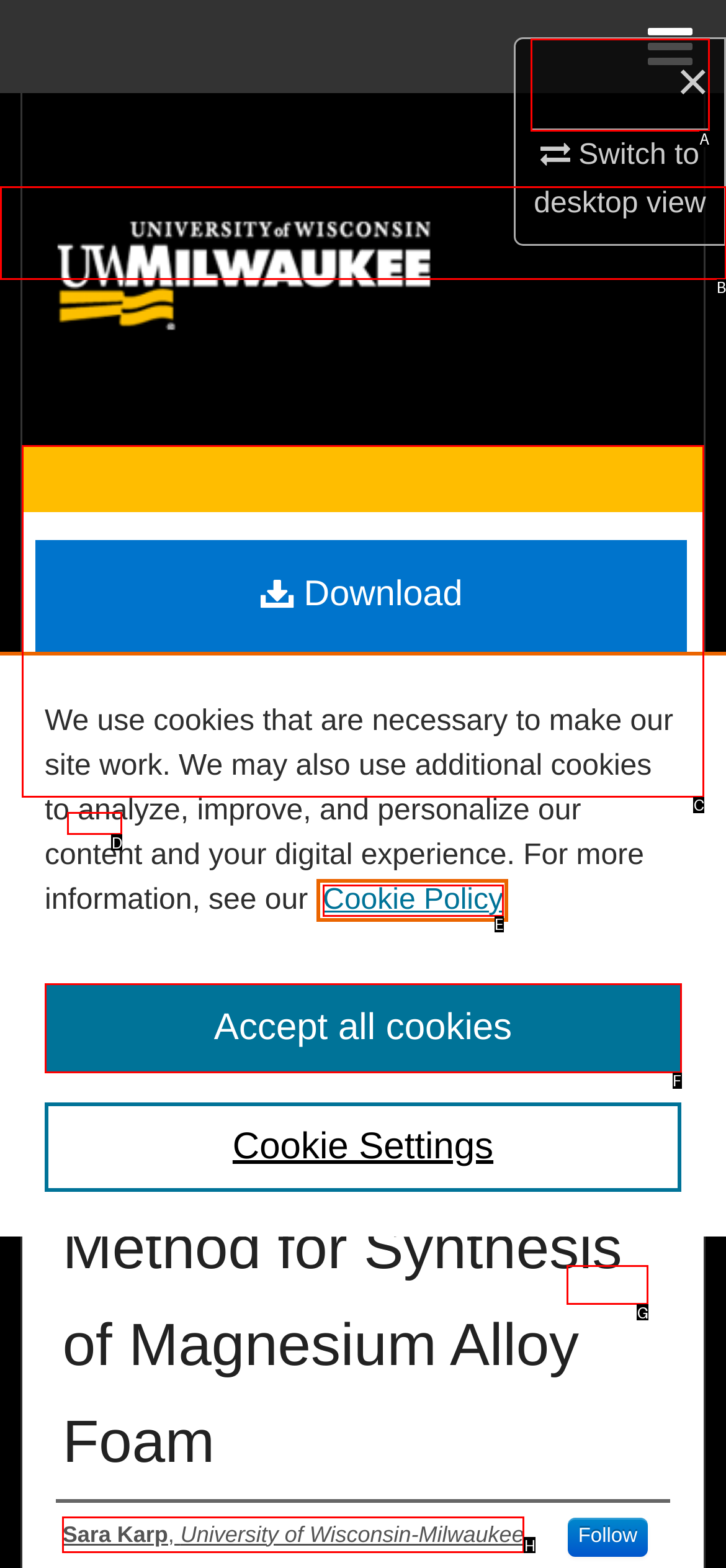Select the letter of the UI element that matches this task: Follow
Provide the answer as the letter of the correct choice.

G